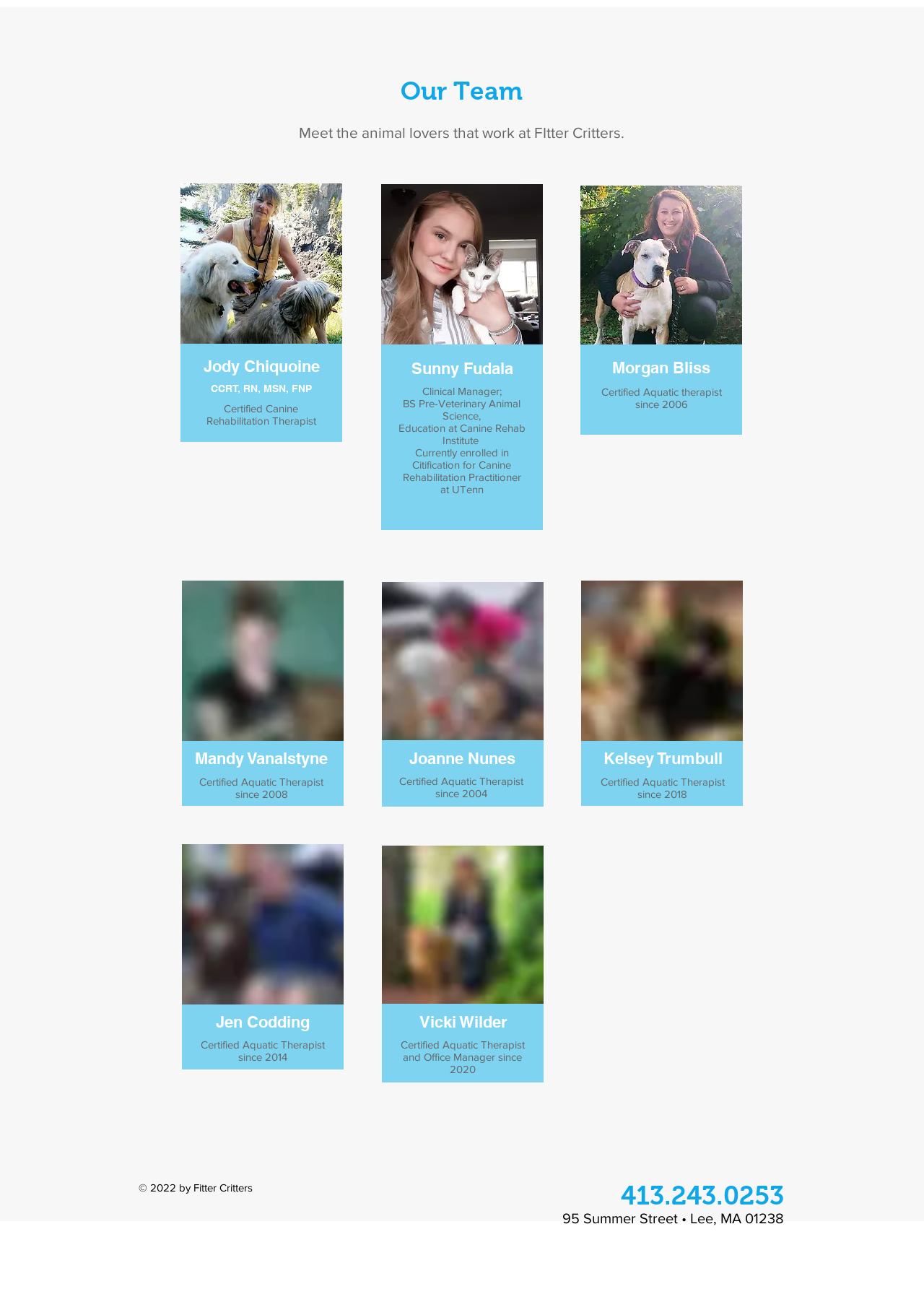What is the phone number of Fitter Critters?
Based on the image content, provide your answer in one word or a short phrase.

413.243.0253